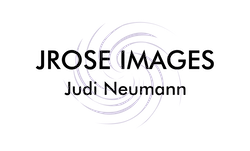What is the style of the font used for the brand name?
Using the image, provide a concise answer in one word or a short phrase.

Bold, uppercase letters